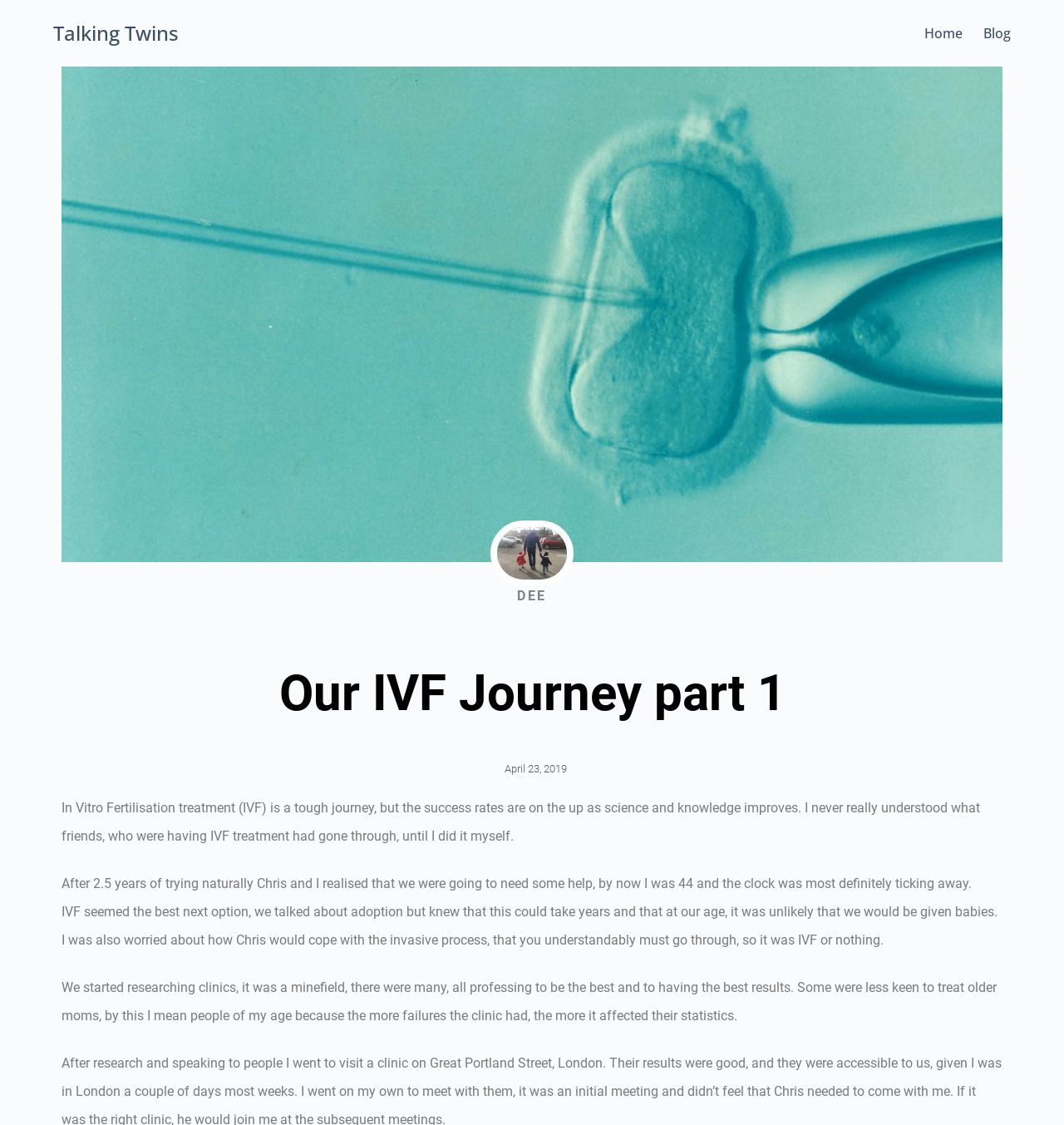From the webpage screenshot, identify the region described by Skip to content. Provide the bounding box coordinates as (top-left x, top-left y, bottom-right x, bottom-right y), with each value being a floating point number between 0 and 1.

[0.0, 0.0, 0.031, 0.015]